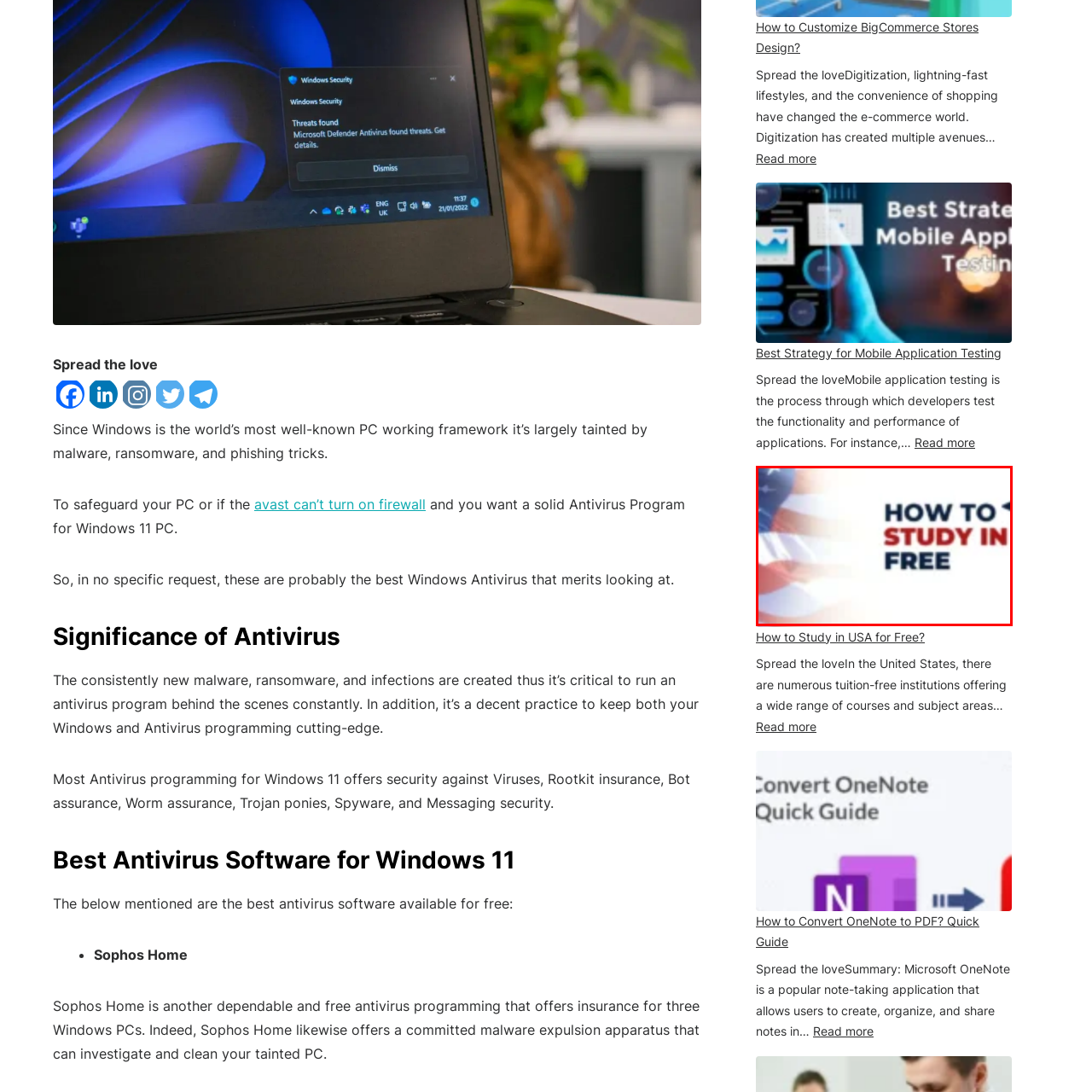What is the context of education symbolized in the backdrop?
Please analyze the segment of the image inside the red bounding box and respond with a single word or phrase.

United States